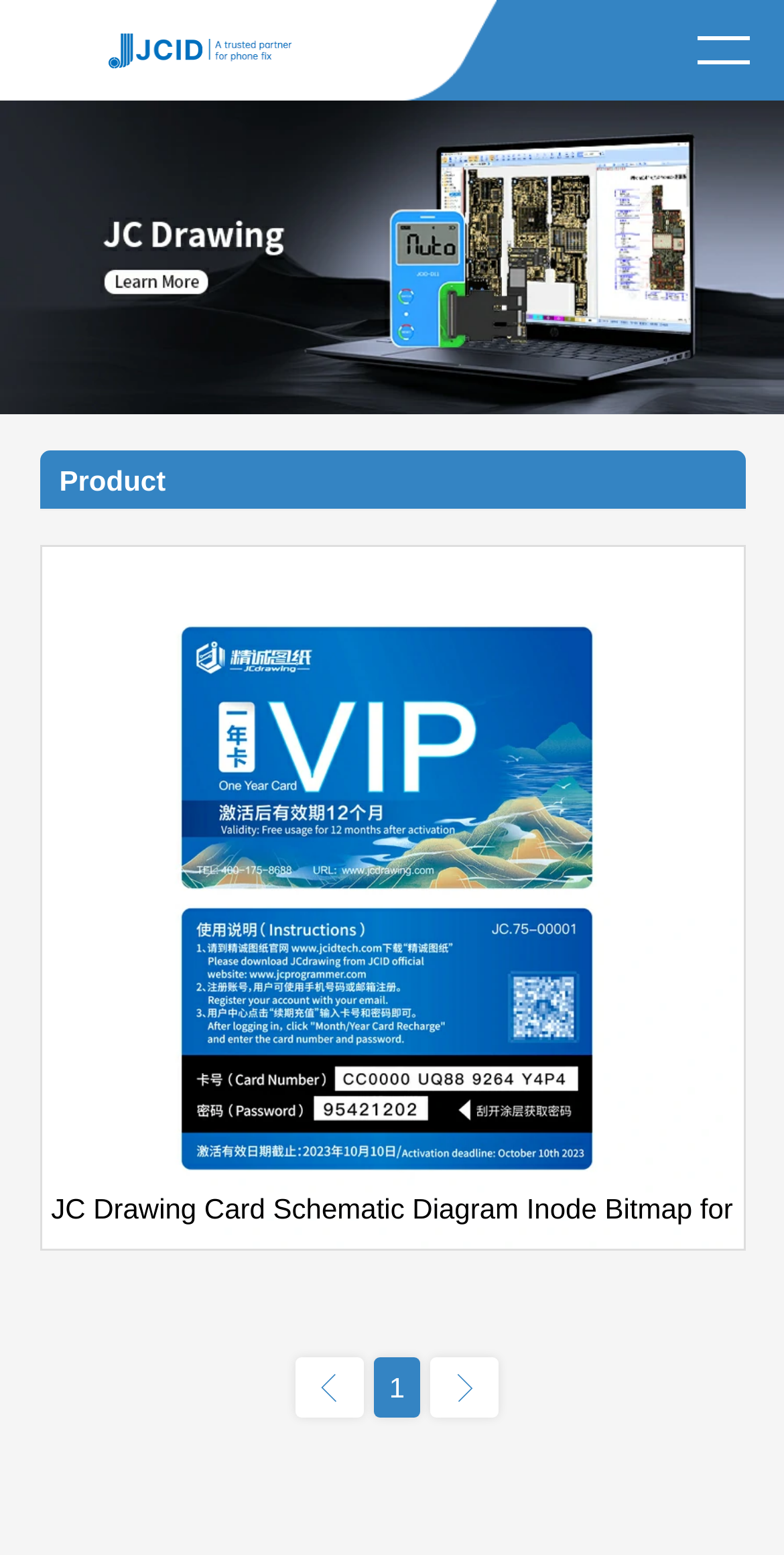How many navigation links are there?
Refer to the screenshot and respond with a concise word or phrase.

7